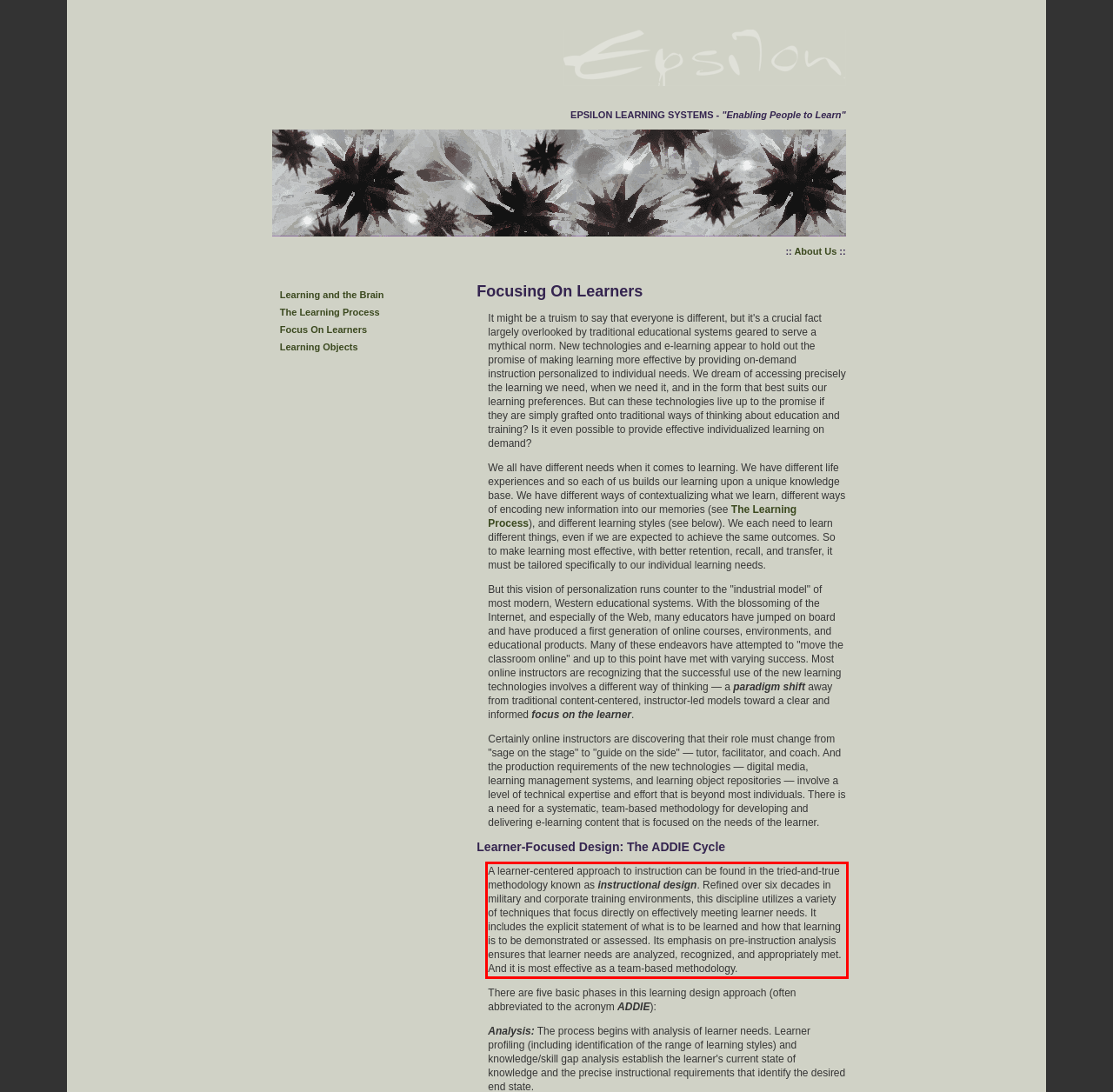From the given screenshot of a webpage, identify the red bounding box and extract the text content within it.

A learner-centered approach to instruction can be found in the tried-and-true methodology known as instructional design. Refined over six decades in military and corporate training environments, this discipline utilizes a variety of techniques that focus directly on effectively meeting learner needs. It includes the explicit statement of what is to be learned and how that learning is to be demonstrated or assessed. Its emphasis on pre-instruction analysis ensures that learner needs are analyzed, recognized, and appropriately met. And it is most effective as a team-based methodology.